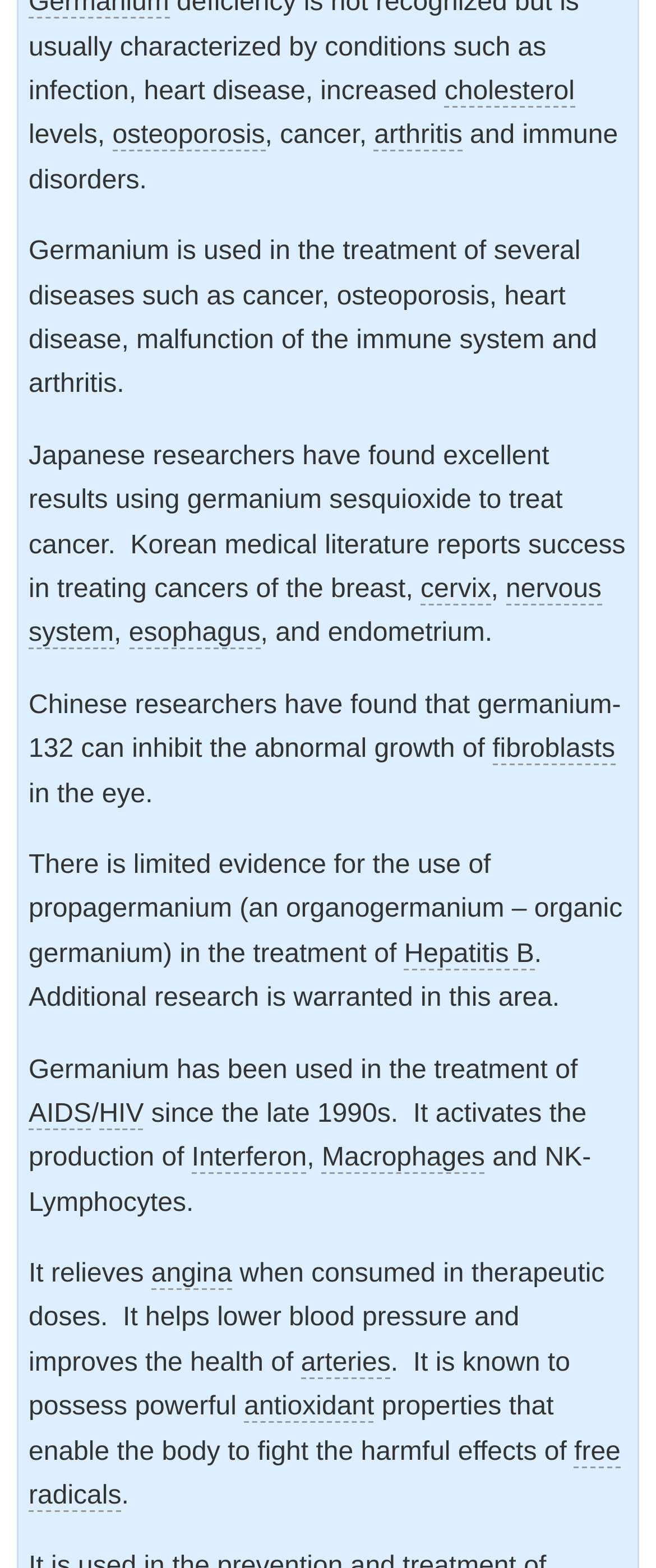Find the bounding box coordinates of the element to click in order to complete this instruction: "Explore the link about germanium and cancer". The bounding box coordinates must be four float numbers between 0 and 1, denoted as [left, top, right, bottom].

[0.641, 0.367, 0.748, 0.386]